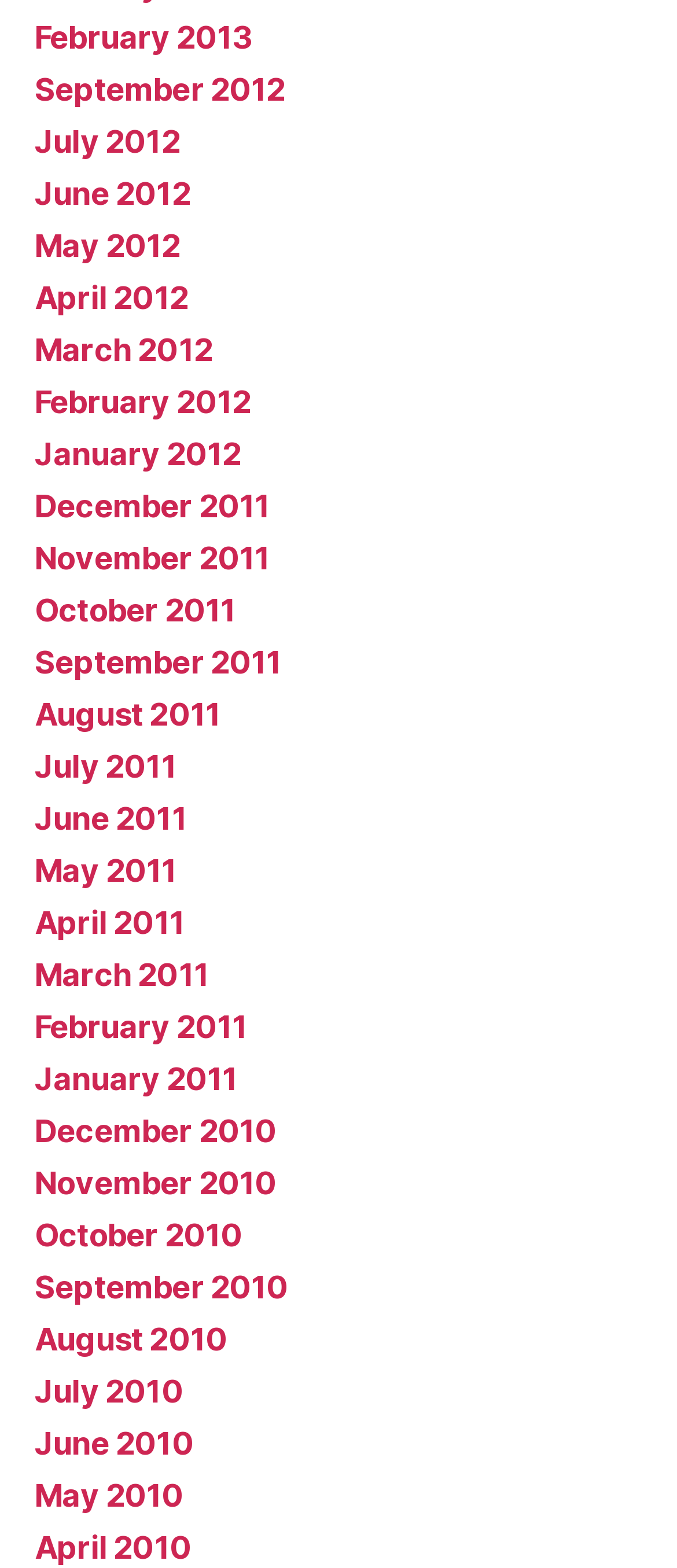How many links are there on the webpage?
Please answer the question as detailed as possible based on the image.

I counted the number of links on the webpage and found that there are 26 links, each representing a month from 2010 to 2013.